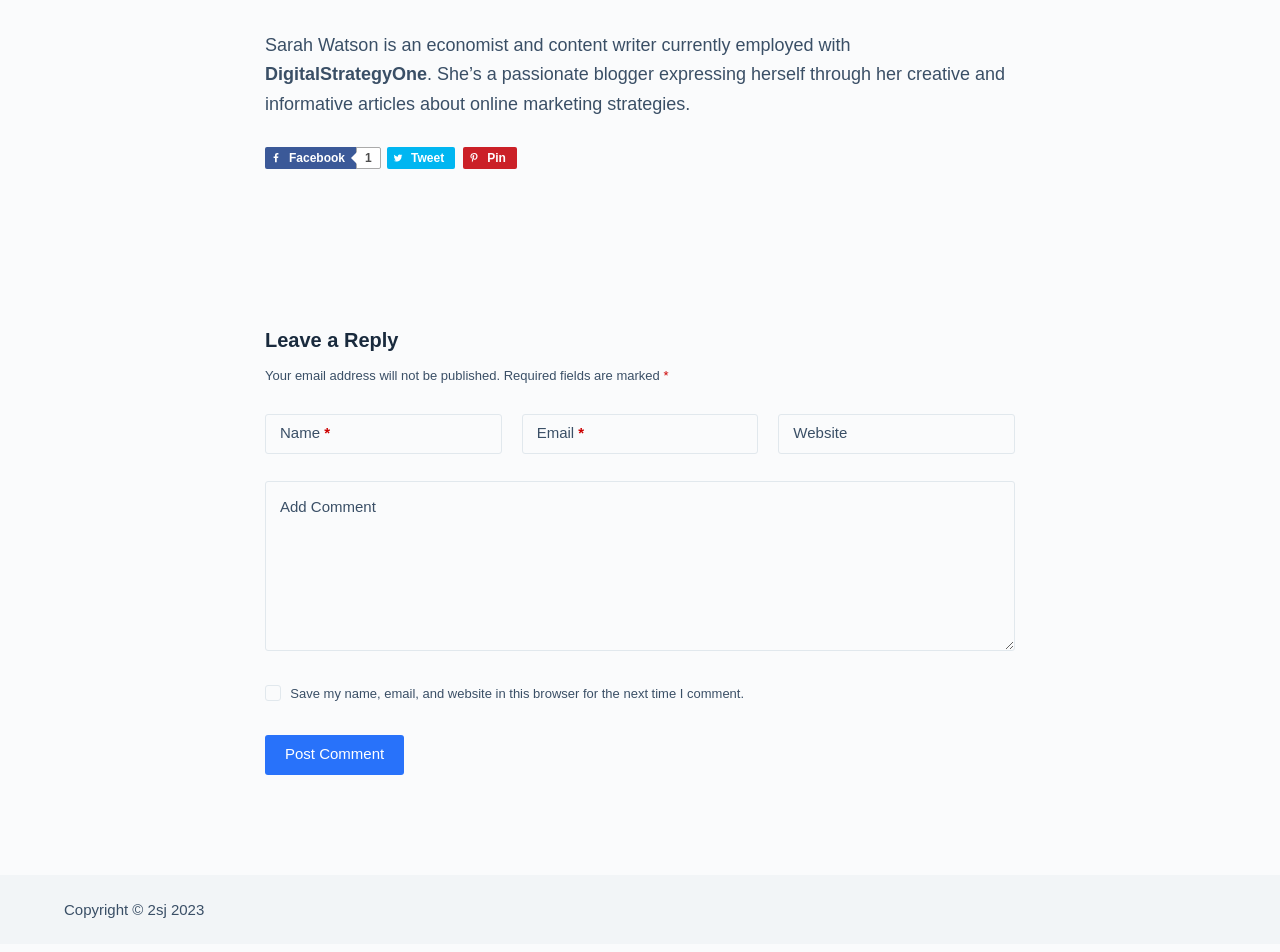Find and specify the bounding box coordinates that correspond to the clickable region for the instruction: "Click the Facebook link".

[0.207, 0.154, 0.296, 0.177]